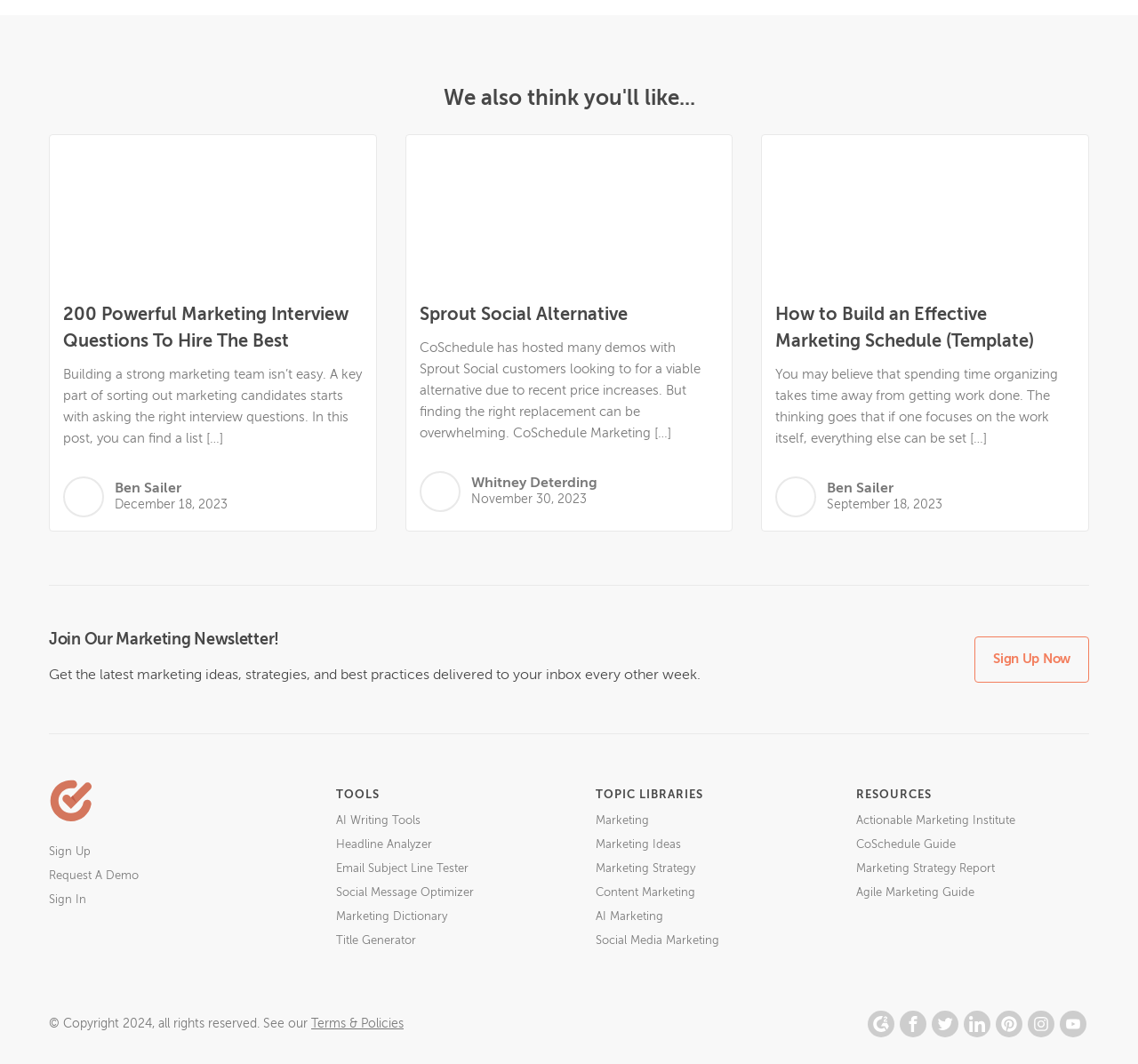Please answer the following question using a single word or phrase: 
What is the name of the company behind the webpage?

CoSchedule